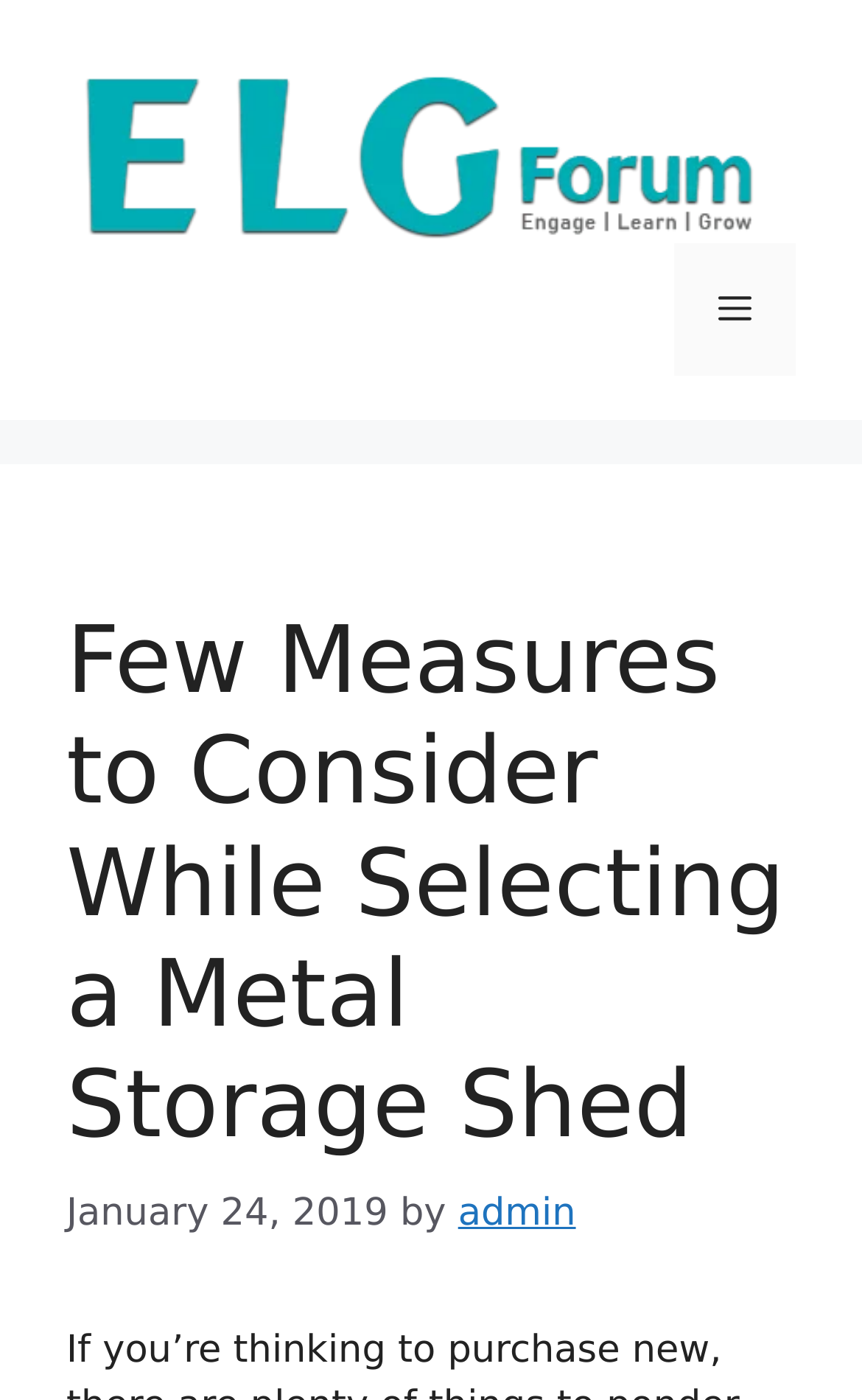Bounding box coordinates are specified in the format (top-left x, top-left y, bottom-right x, bottom-right y). All values are floating point numbers bounded between 0 and 1. Please provide the bounding box coordinate of the region this sentence describes: alt="ELG Forum"

[0.077, 0.086, 0.897, 0.118]